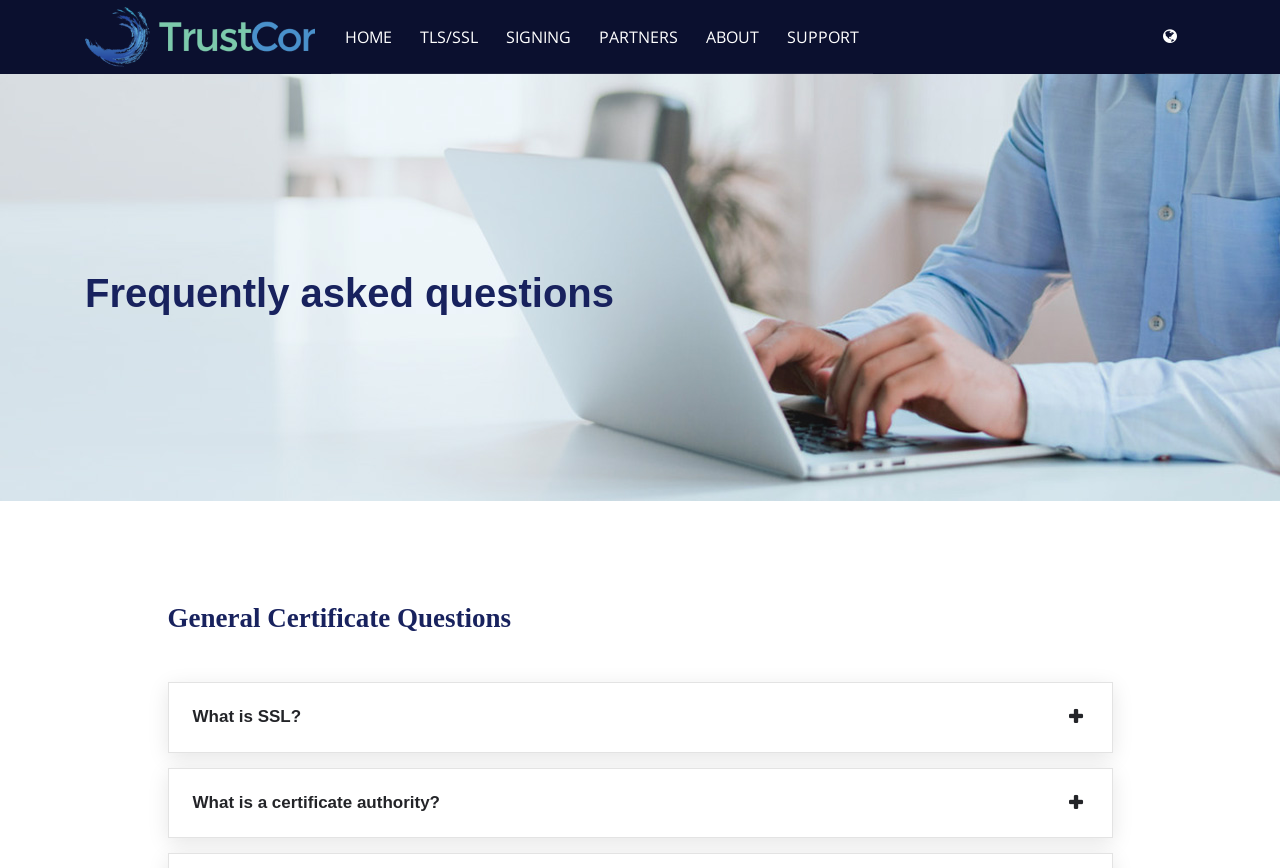Generate a thorough caption detailing the webpage content.

The webpage is a FAQ page with a focus on certificate-related questions. At the top left, there is a link with an accompanying image. To the right of this link, there is a navigation menu consisting of seven links: HOME, TLS/SSL, SIGNING, PARTNERS, ABOUT, SUPPORT, and a link with an icon. 

Below the navigation menu, there is a heading that reads "Frequently asked questions". Further down, there is another heading titled "General Certificate Questions". Under this heading, there are two tabs: "What is SSL?" and "What is a certificate authority?". Each tab has a corresponding link that, when expanded, reveals more information. The tabs are positioned side by side, with "What is SSL?" on the left and "What is a certificate authority?" on the right.